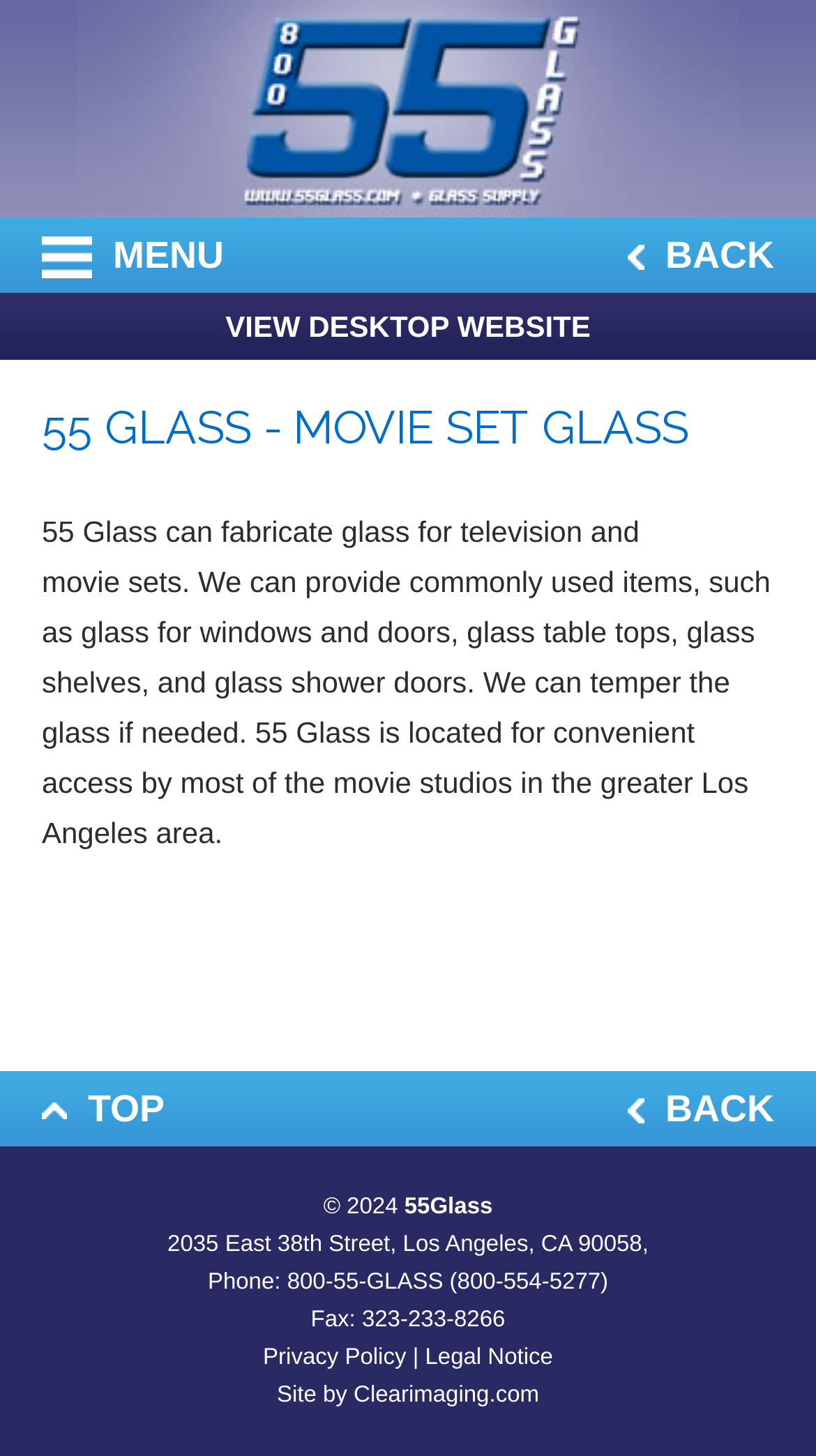Locate the bounding box coordinates of the region to be clicked to comply with the following instruction: "Visit the privacy policy page". The coordinates must be four float numbers between 0 and 1, in the form [left, top, right, bottom].

[0.322, 0.924, 0.498, 0.941]